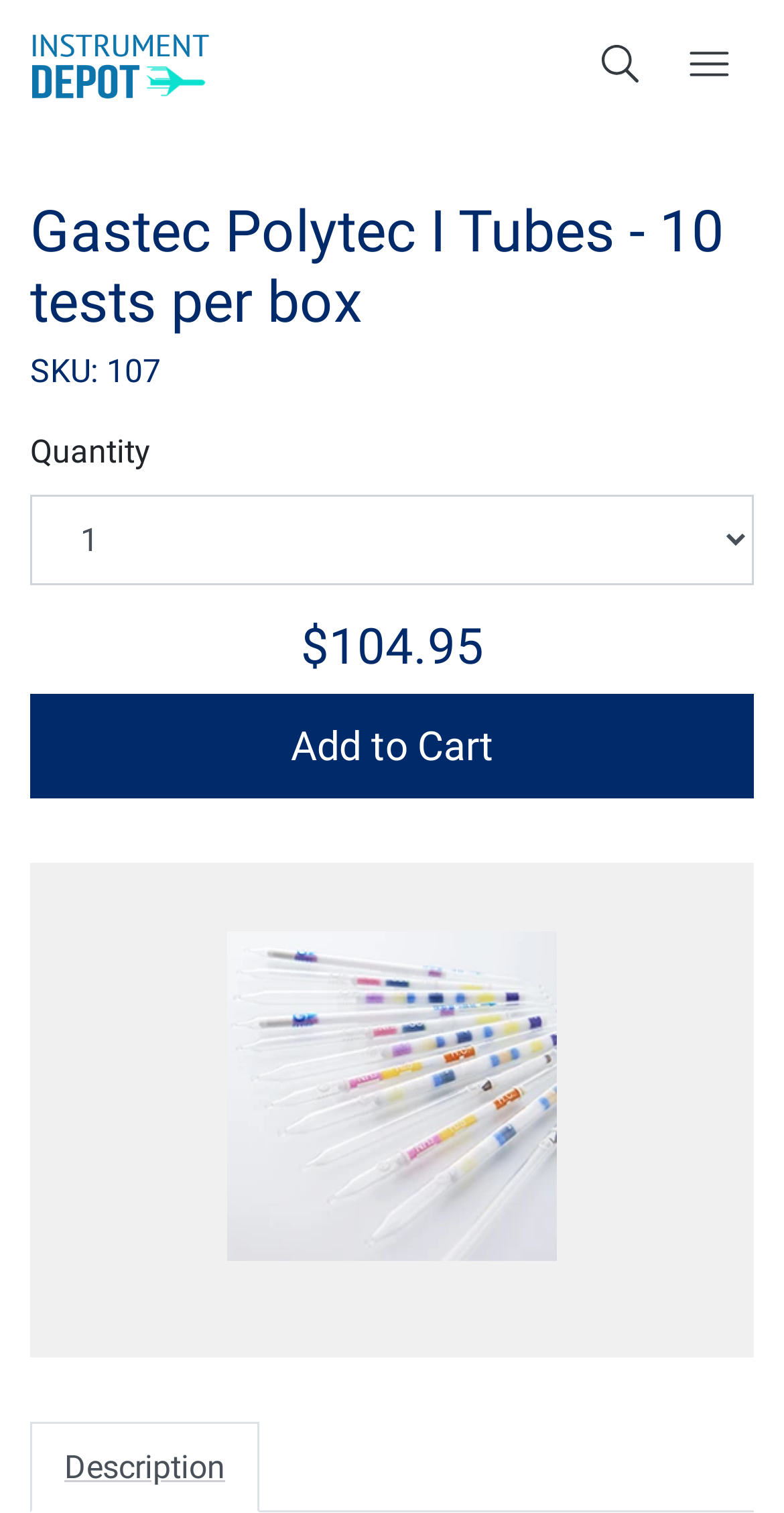Determine the bounding box coordinates of the element that should be clicked to execute the following command: "Open search box".

[0.738, 0.005, 0.848, 0.083]